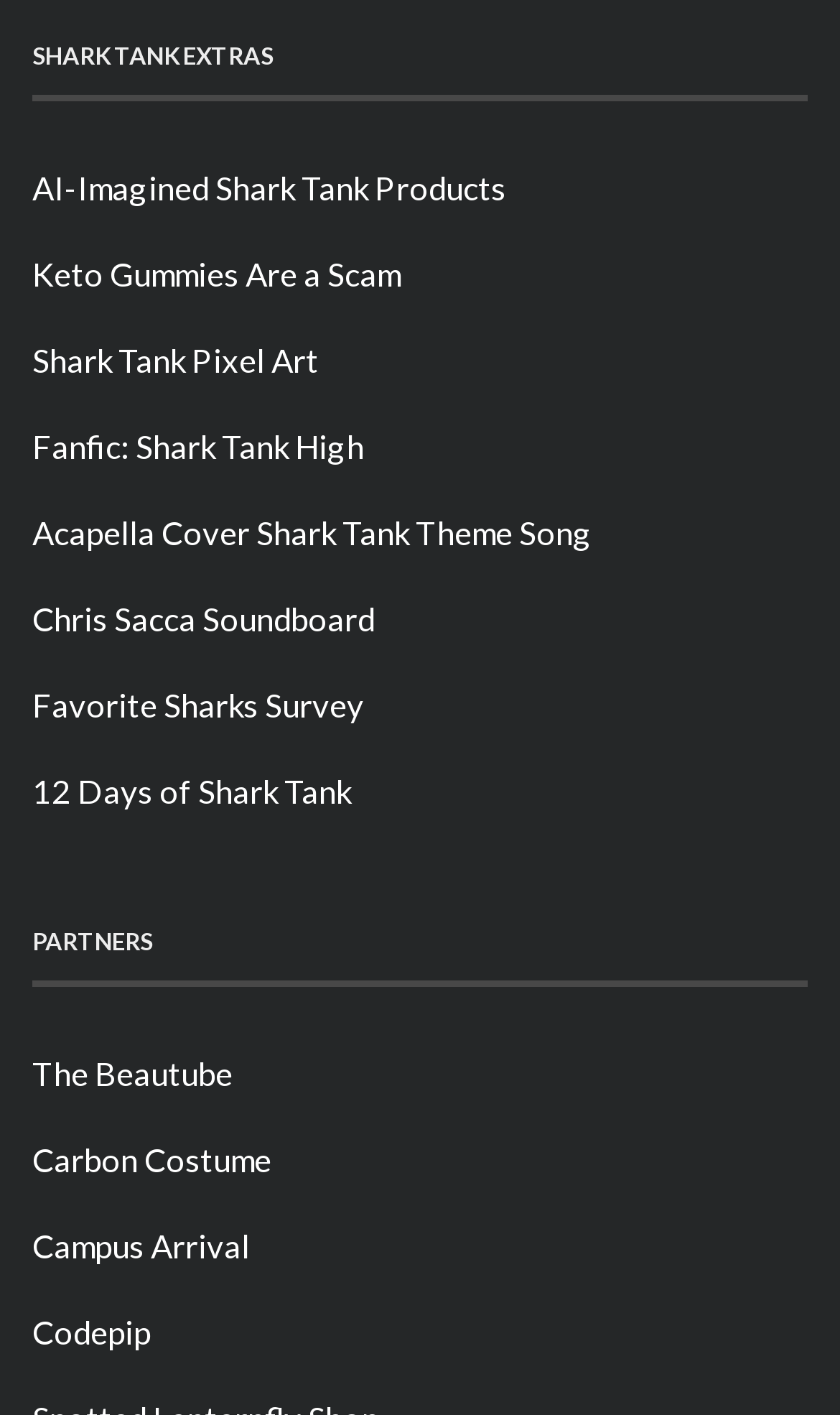What is the second heading on the webpage?
Refer to the screenshot and answer in one word or phrase.

PARTNERS